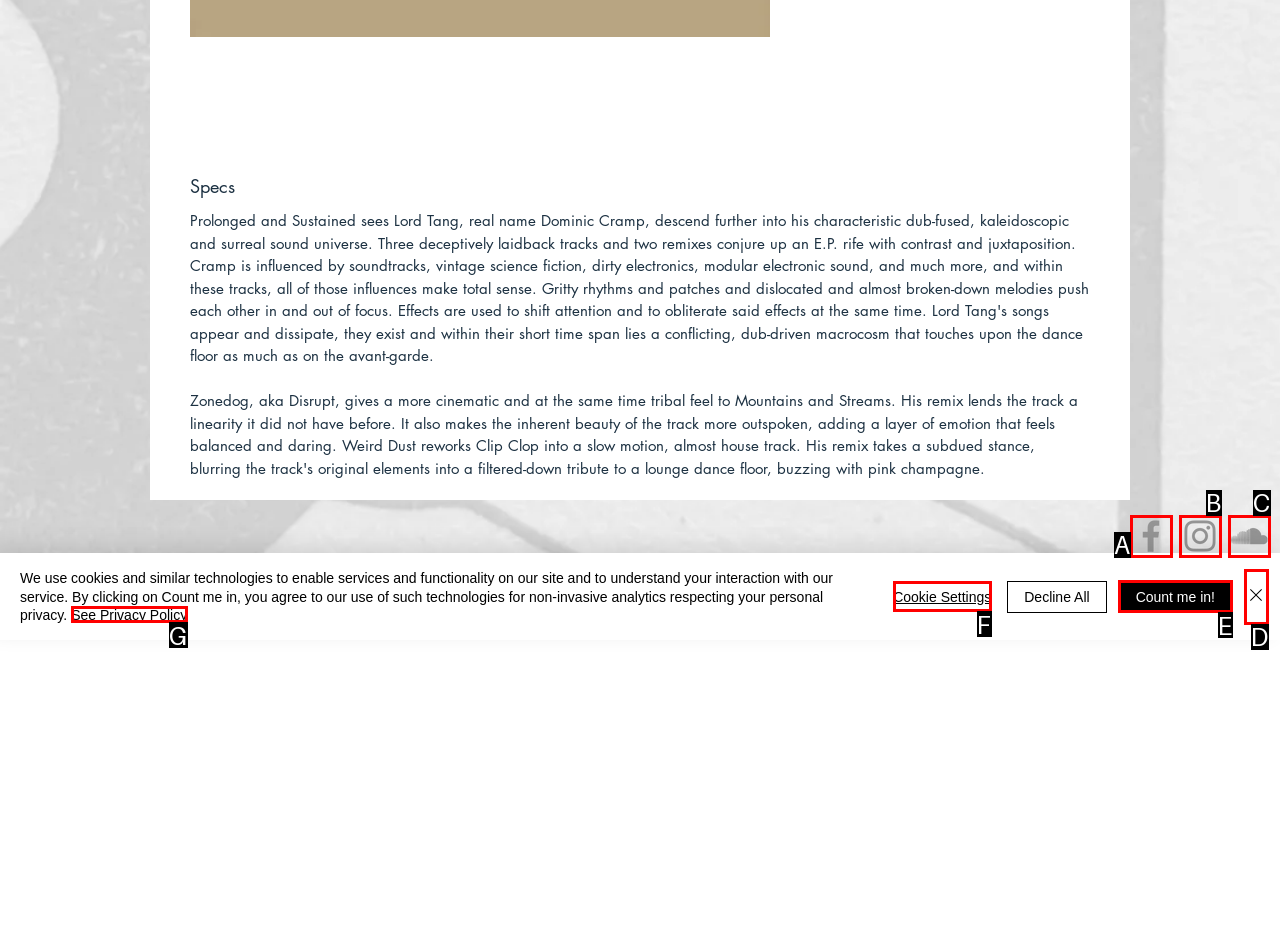Pick the HTML element that corresponds to the description: See Privacy Policy
Answer with the letter of the correct option from the given choices directly.

G